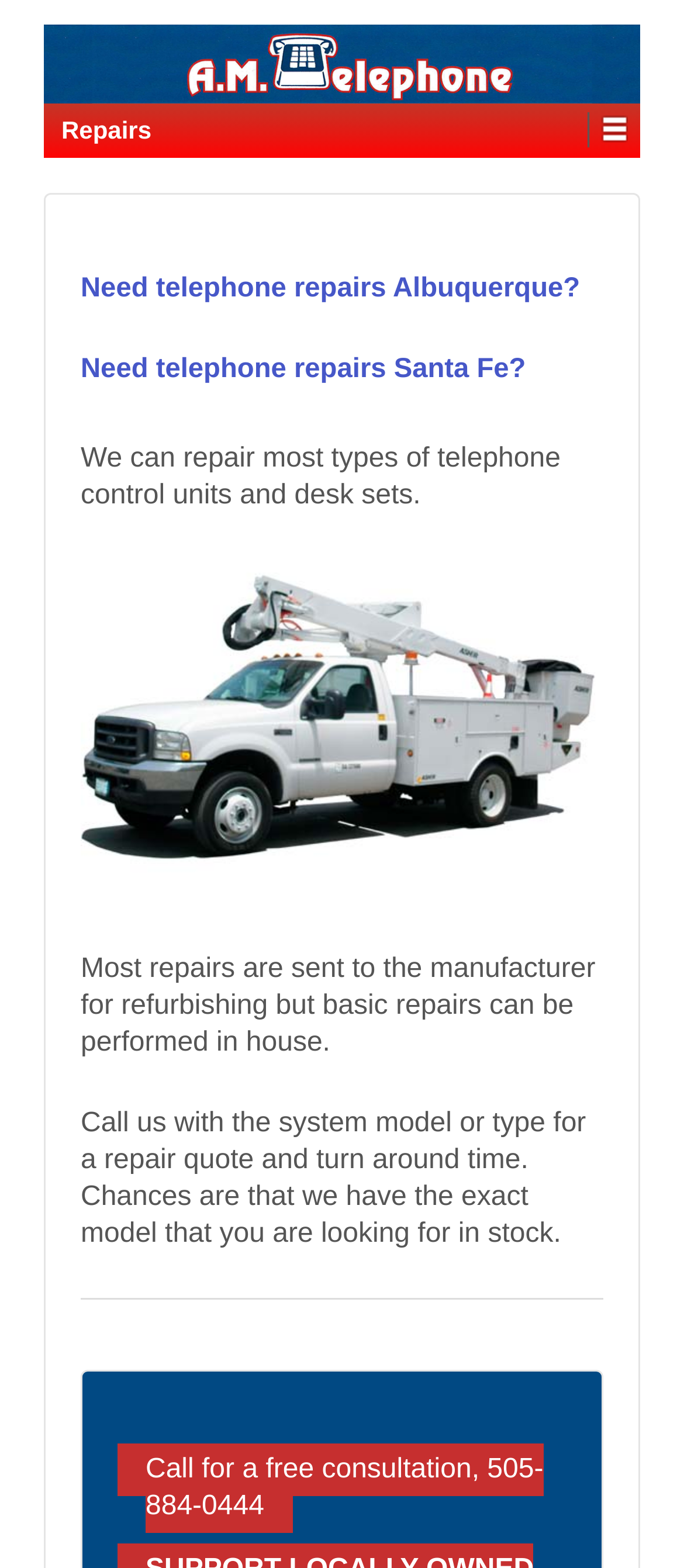Where are the repairs typically sent for refurbishing?
Based on the visual information, provide a detailed and comprehensive answer.

The webpage states that most repairs are sent to the manufacturer for refurbishing, although basic repairs can be performed in-house.